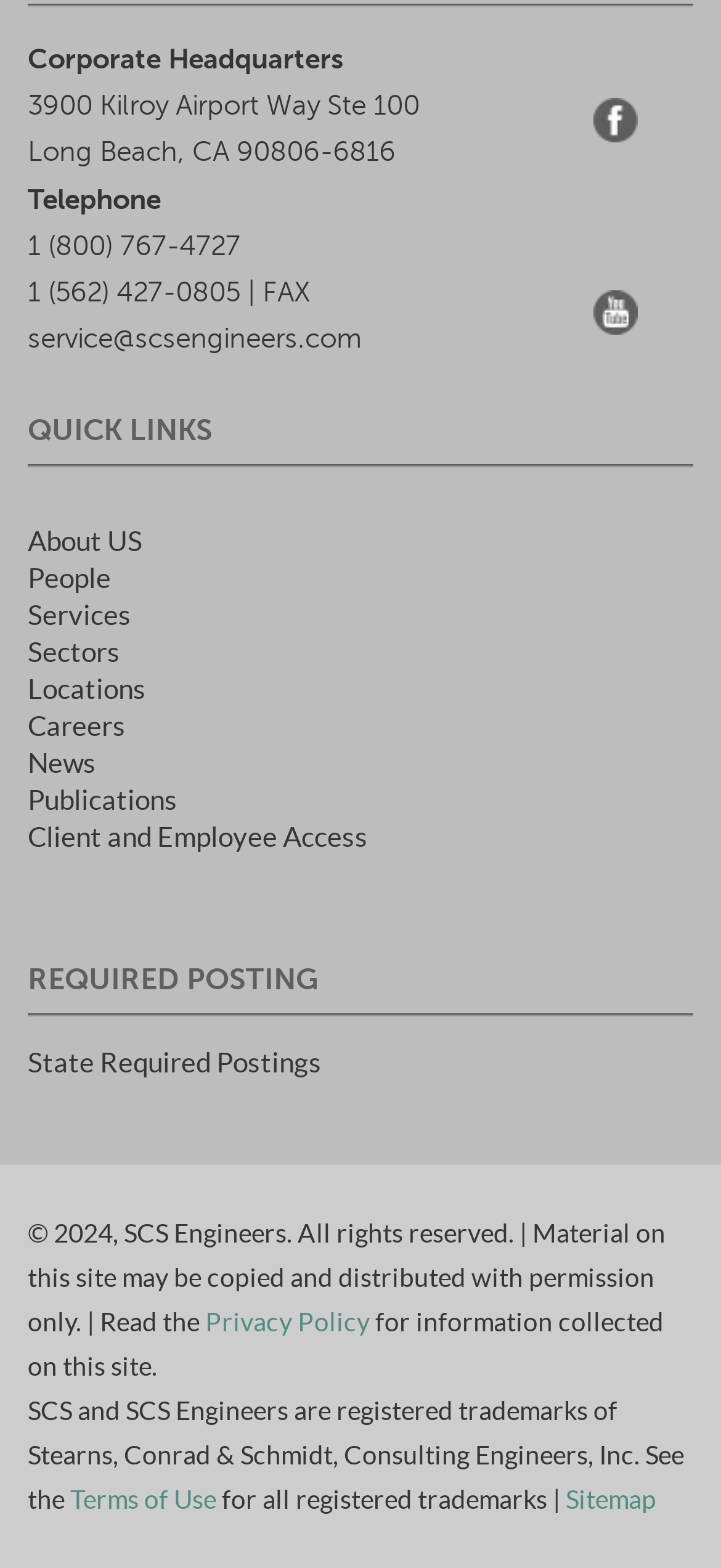Please identify the bounding box coordinates of the region to click in order to complete the given instruction: "Read the 'Privacy Policy'". The coordinates should be four float numbers between 0 and 1, i.e., [left, top, right, bottom].

[0.285, 0.834, 0.513, 0.853]